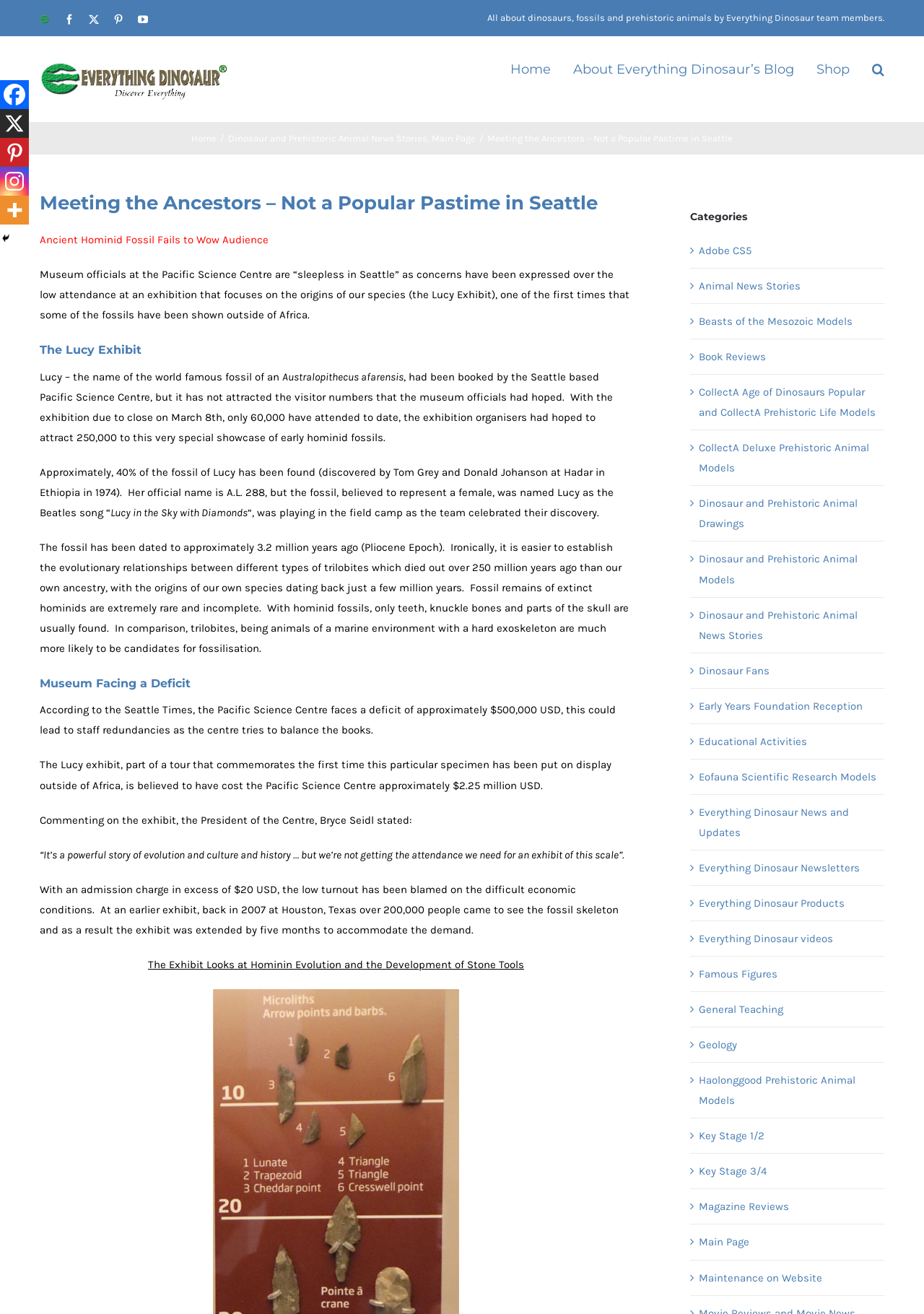Please find the bounding box coordinates of the element that you should click to achieve the following instruction: "Check the 'Everything Dinosaur Blog Logo'". The coordinates should be presented as four float numbers between 0 and 1: [left, top, right, bottom].

[0.043, 0.045, 0.246, 0.076]